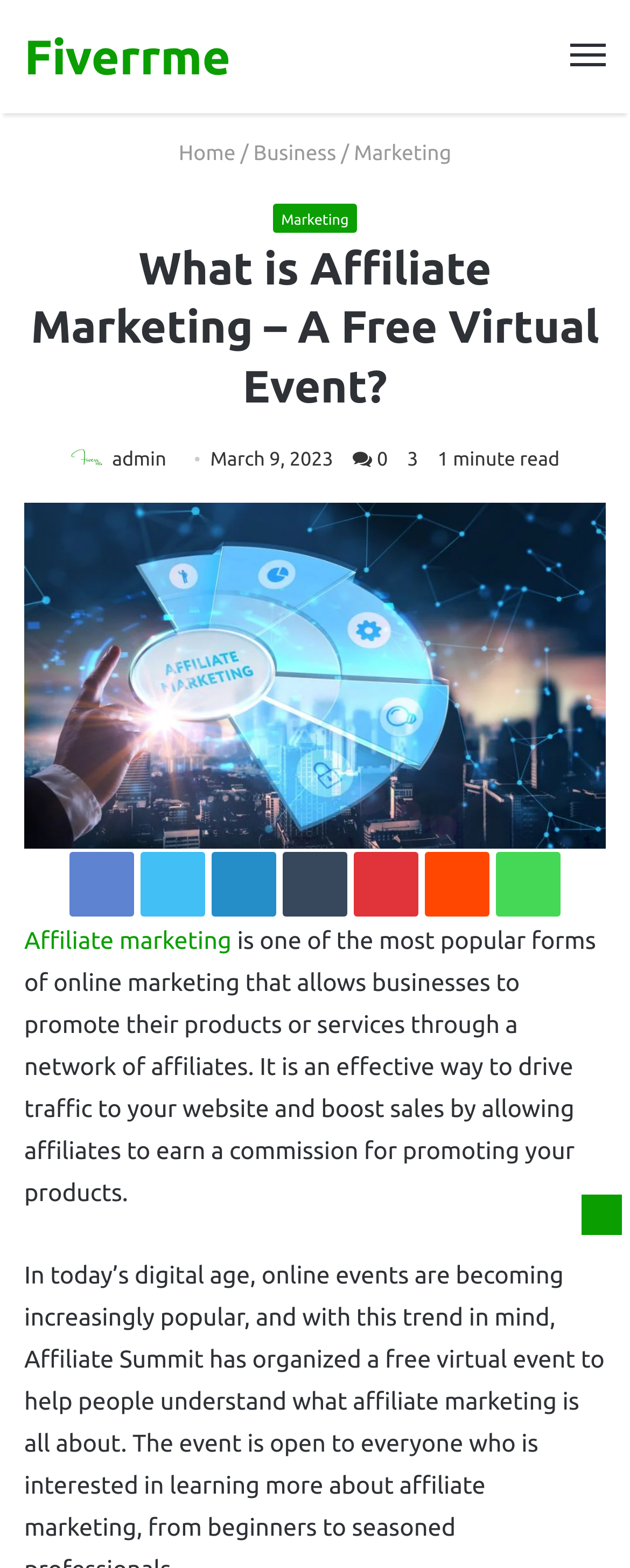What is the author's name?
Can you provide a detailed and comprehensive answer to the question?

The author's name can be found by looking at the link 'admin' which is located below the 'Photo of admin' image, indicating that 'admin' is the author of the content.